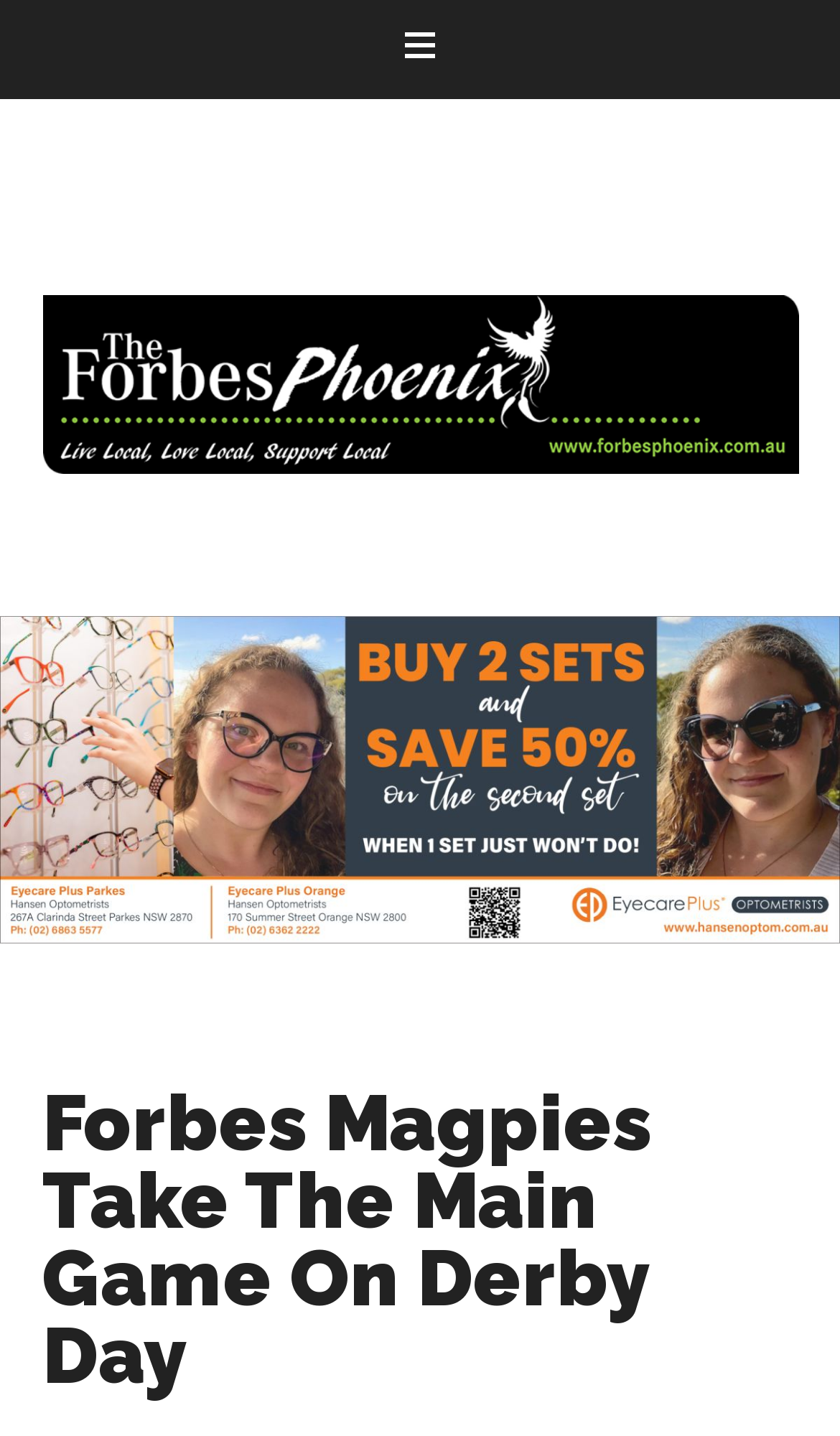Using the information in the image, give a comprehensive answer to the question: 
What is the name of the team that took the main game on Derby Day?

I found the answer by looking at the heading element that contains the text 'Forbes Magpies Take The Main Game On Derby Day'. This heading is a child element of an image, which suggests that it is a caption for the image. The text clearly states that the Forbes Magpies took the main game on Derby Day.